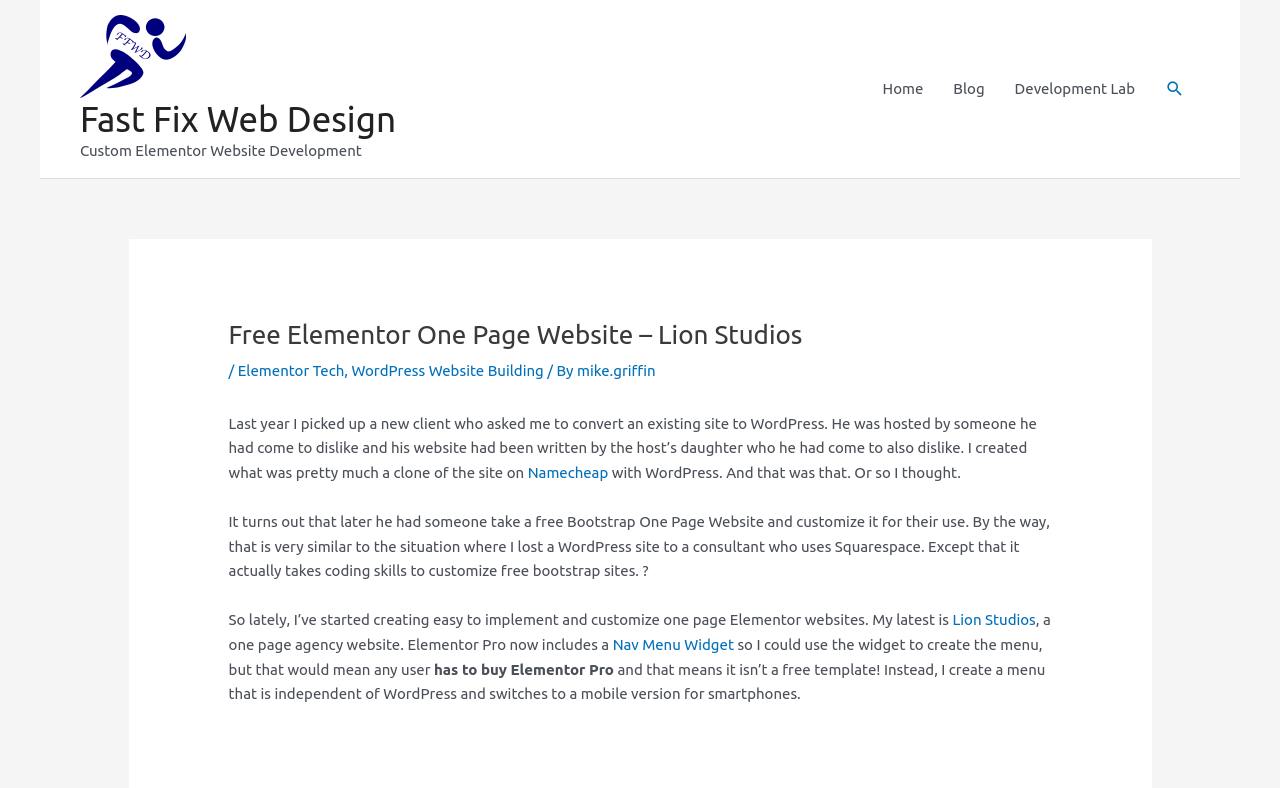Using the description: "Elementor Tech", identify the bounding box of the corresponding UI element in the screenshot.

[0.186, 0.459, 0.269, 0.481]